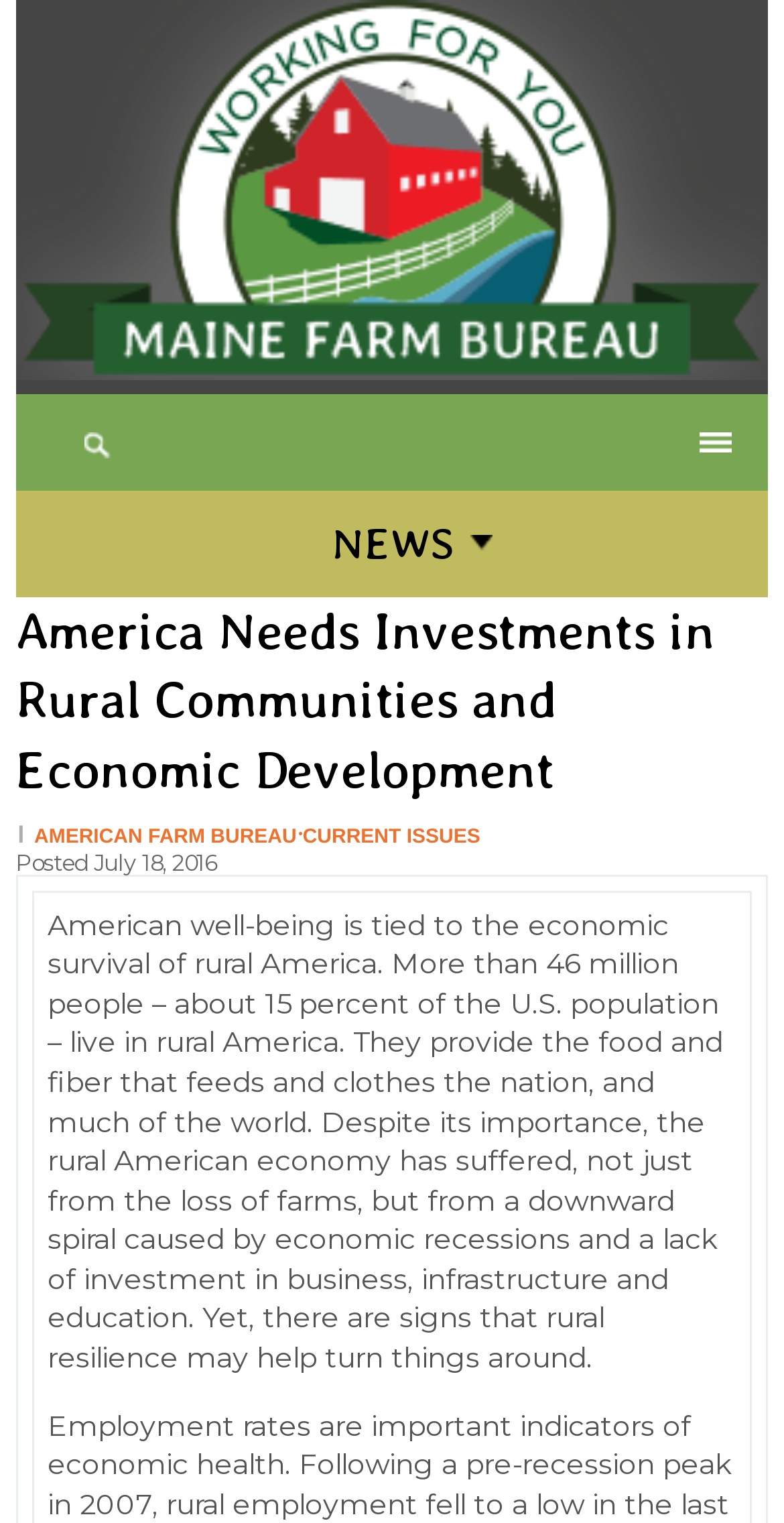Provide a one-word or one-phrase answer to the question:
What is the logo of the website?

Maine Farm Bureau Logo